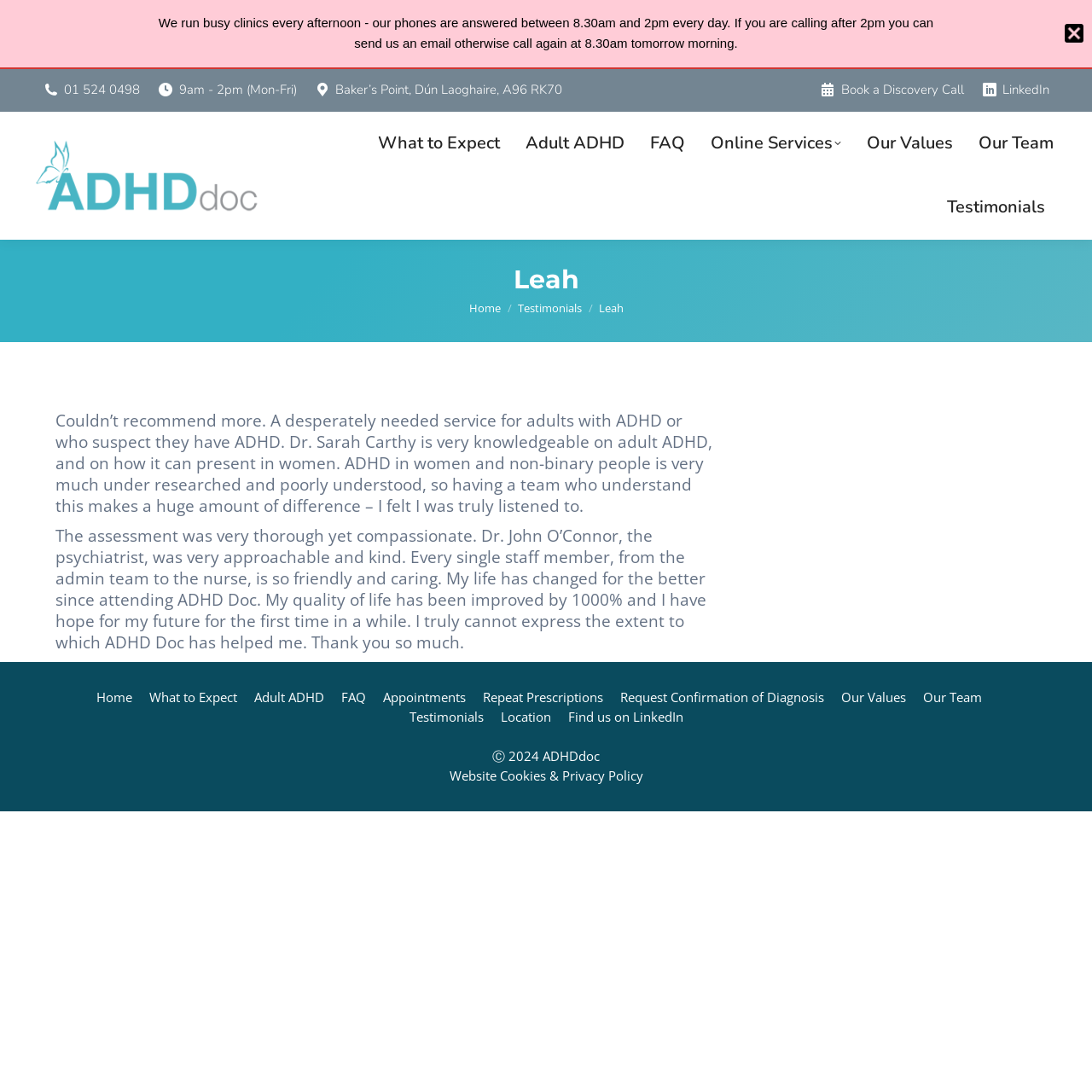Find the bounding box coordinates for the area that should be clicked to accomplish the instruction: "Find the clinic location".

[0.287, 0.074, 0.515, 0.091]